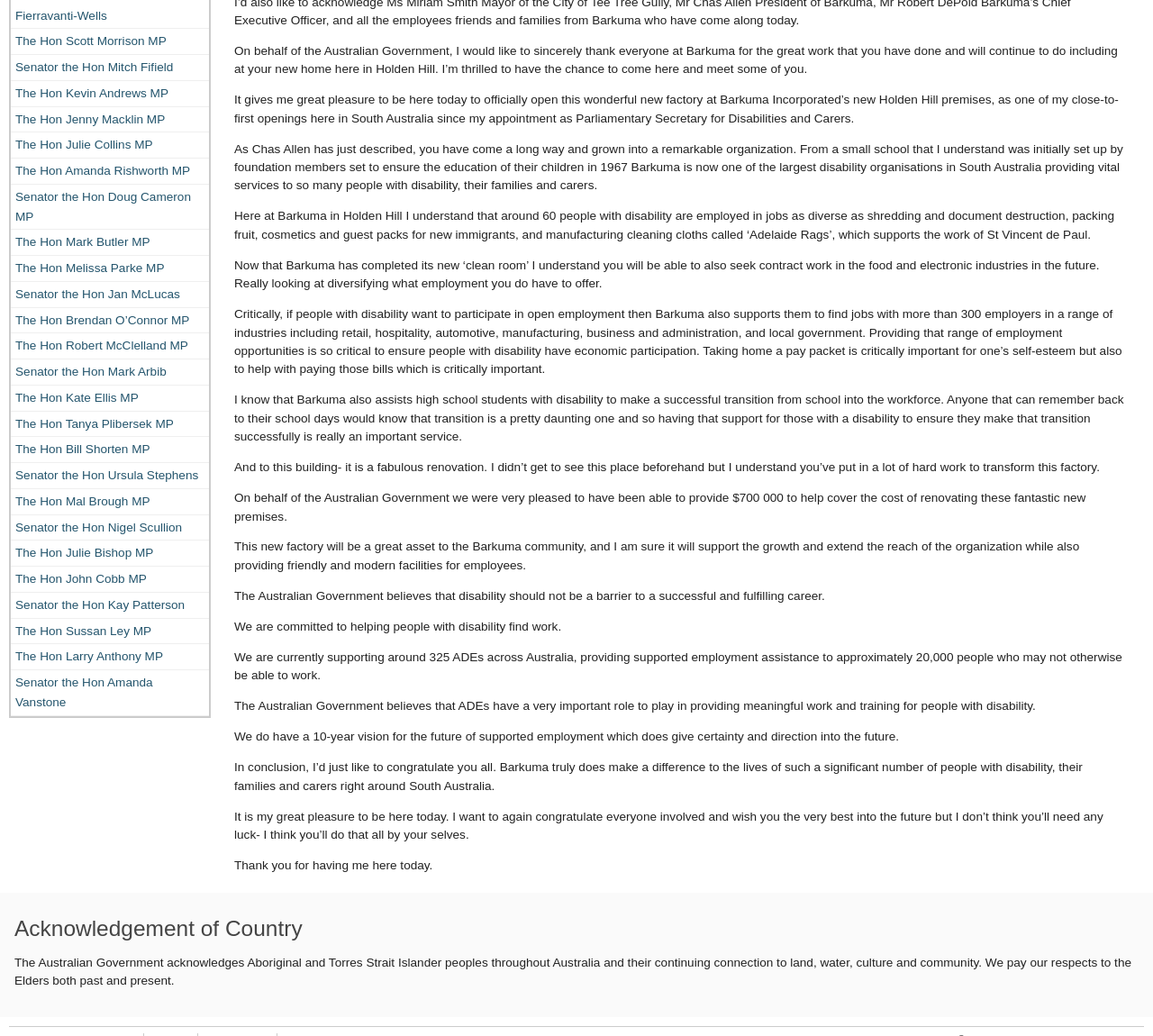Identify the coordinates of the bounding box for the element described below: "The Hon Julie Collins MP". Return the coordinates as four float numbers between 0 and 1: [left, top, right, bottom].

[0.009, 0.128, 0.181, 0.152]